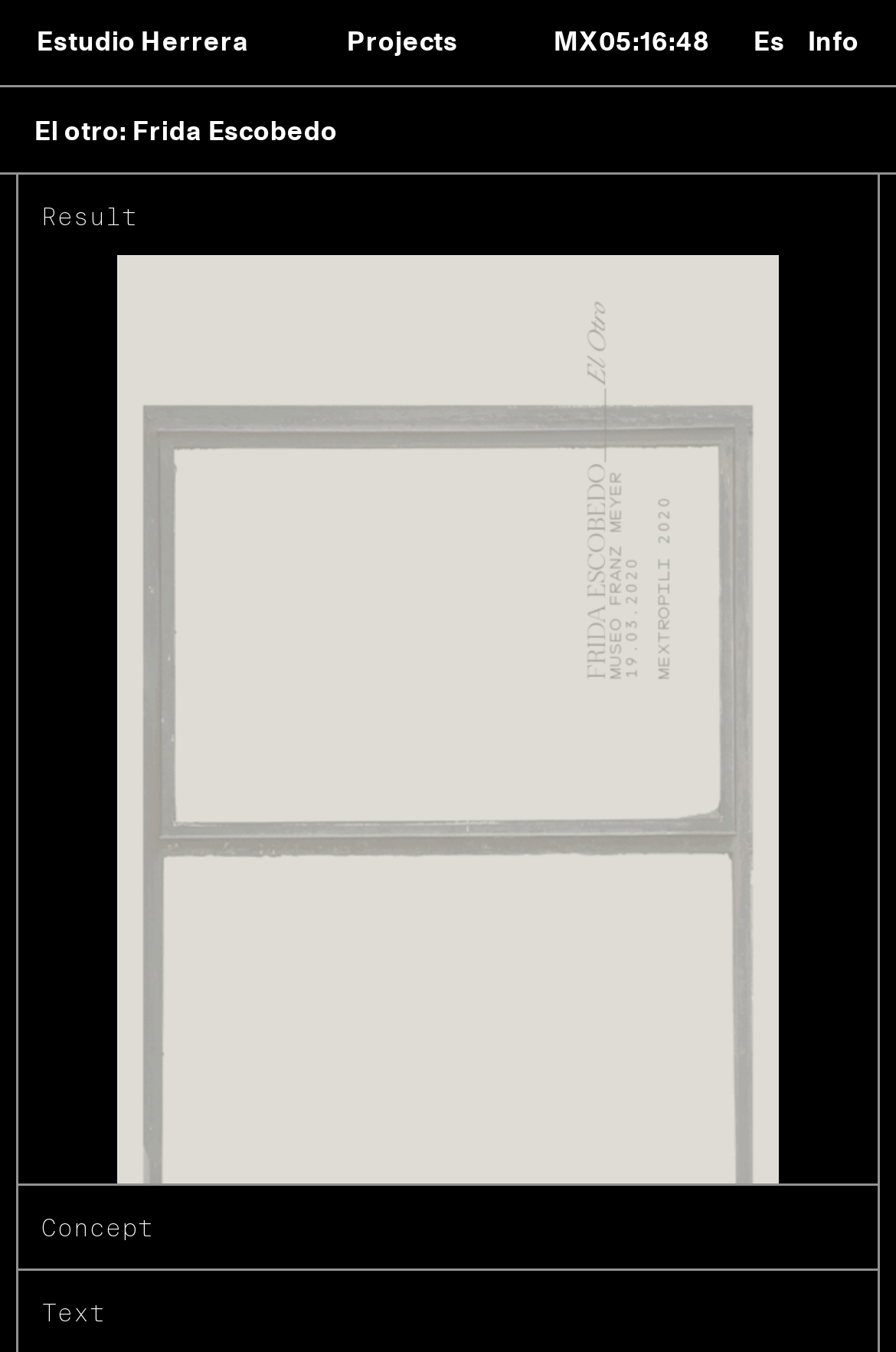Please find the bounding box coordinates of the element that must be clicked to perform the given instruction: "read about text". The coordinates should be four float numbers from 0 to 1, i.e., [left, top, right, bottom].

[0.046, 0.96, 0.954, 0.982]